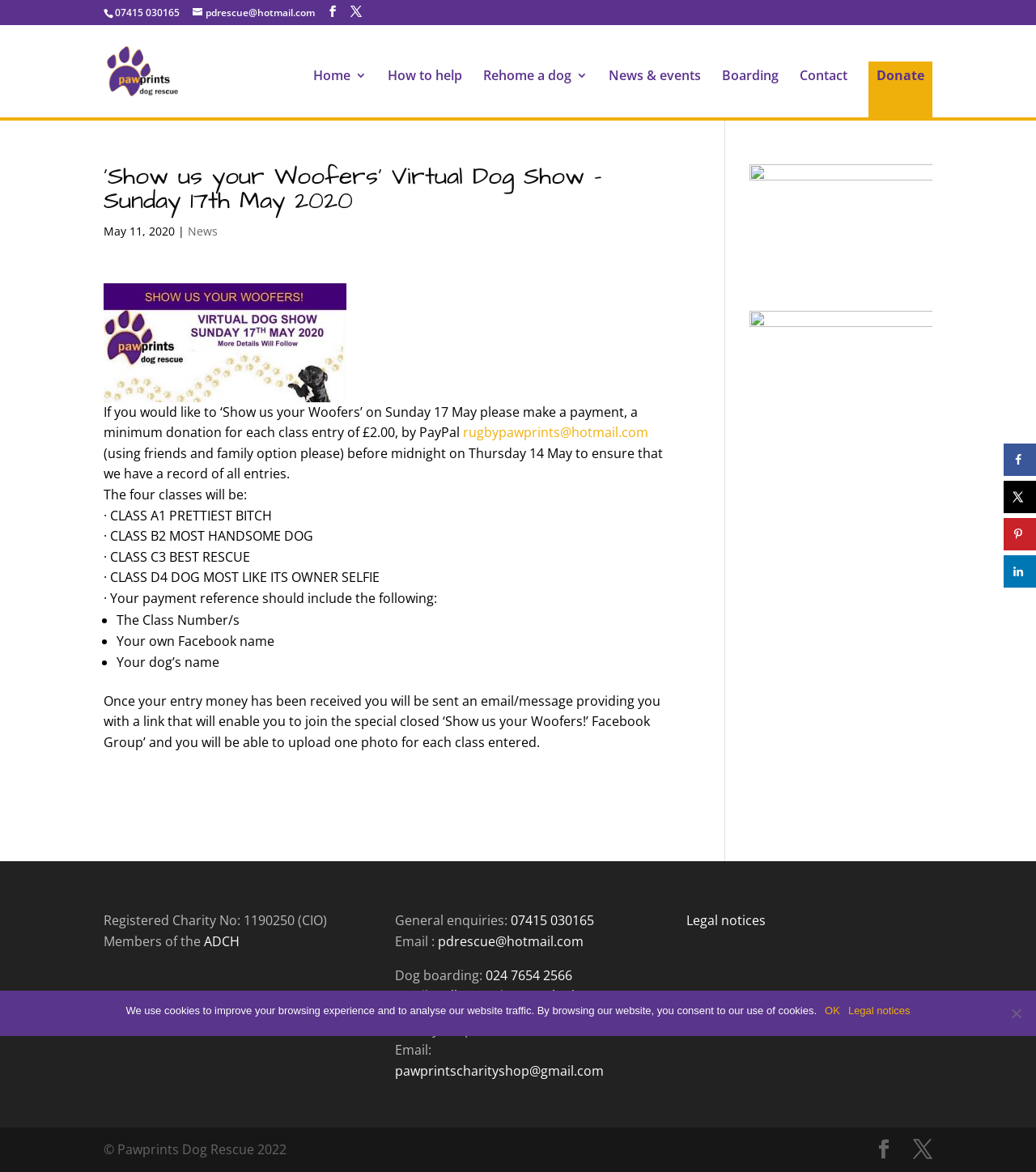What is the payment reference for the dog show entry?
Please provide a single word or phrase as your answer based on the screenshot.

Class Number, Facebook name, and dog's name